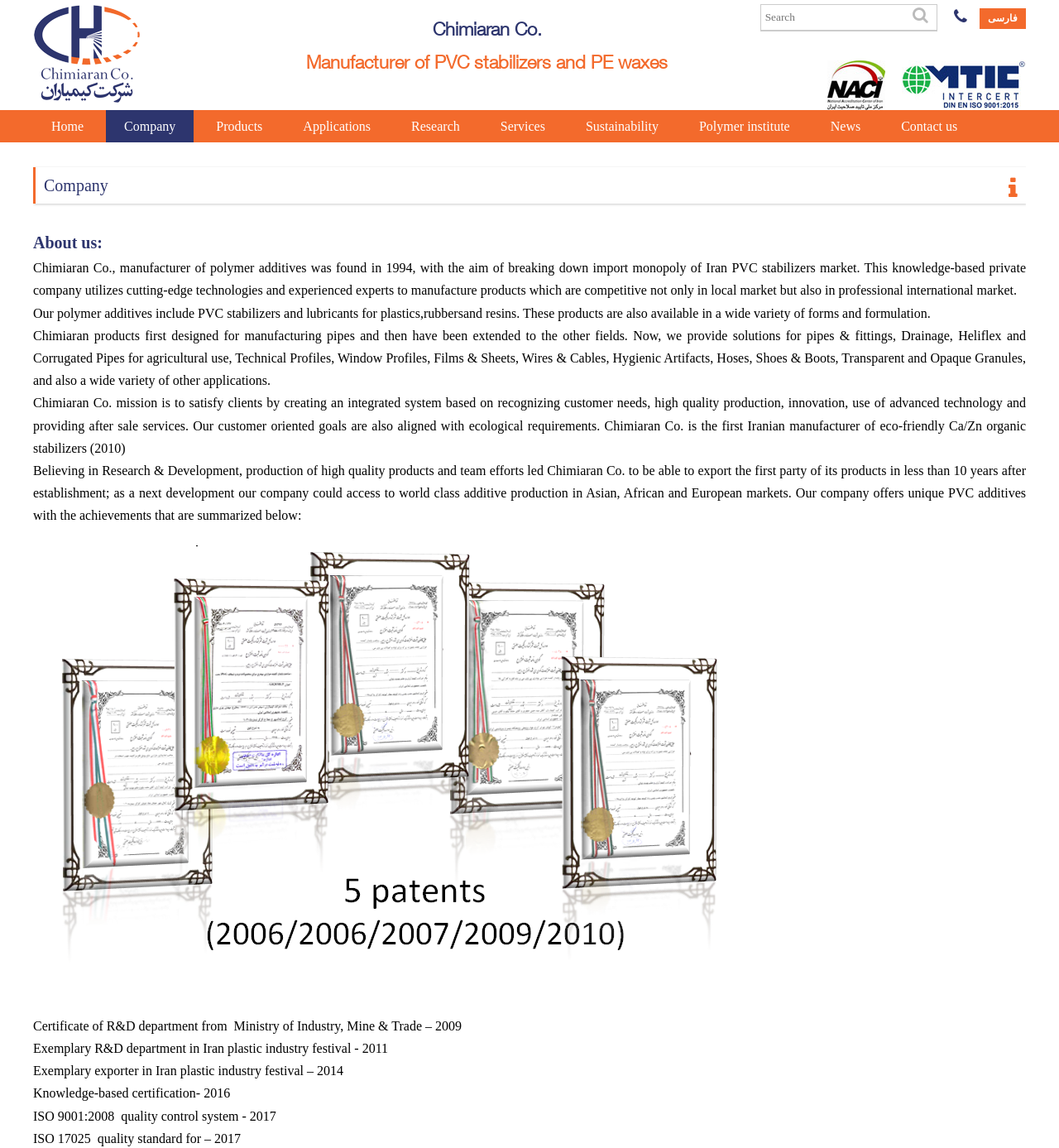What is the shape of the icon at the top right corner?
Based on the image content, provide your answer in one word or a short phrase.

Square